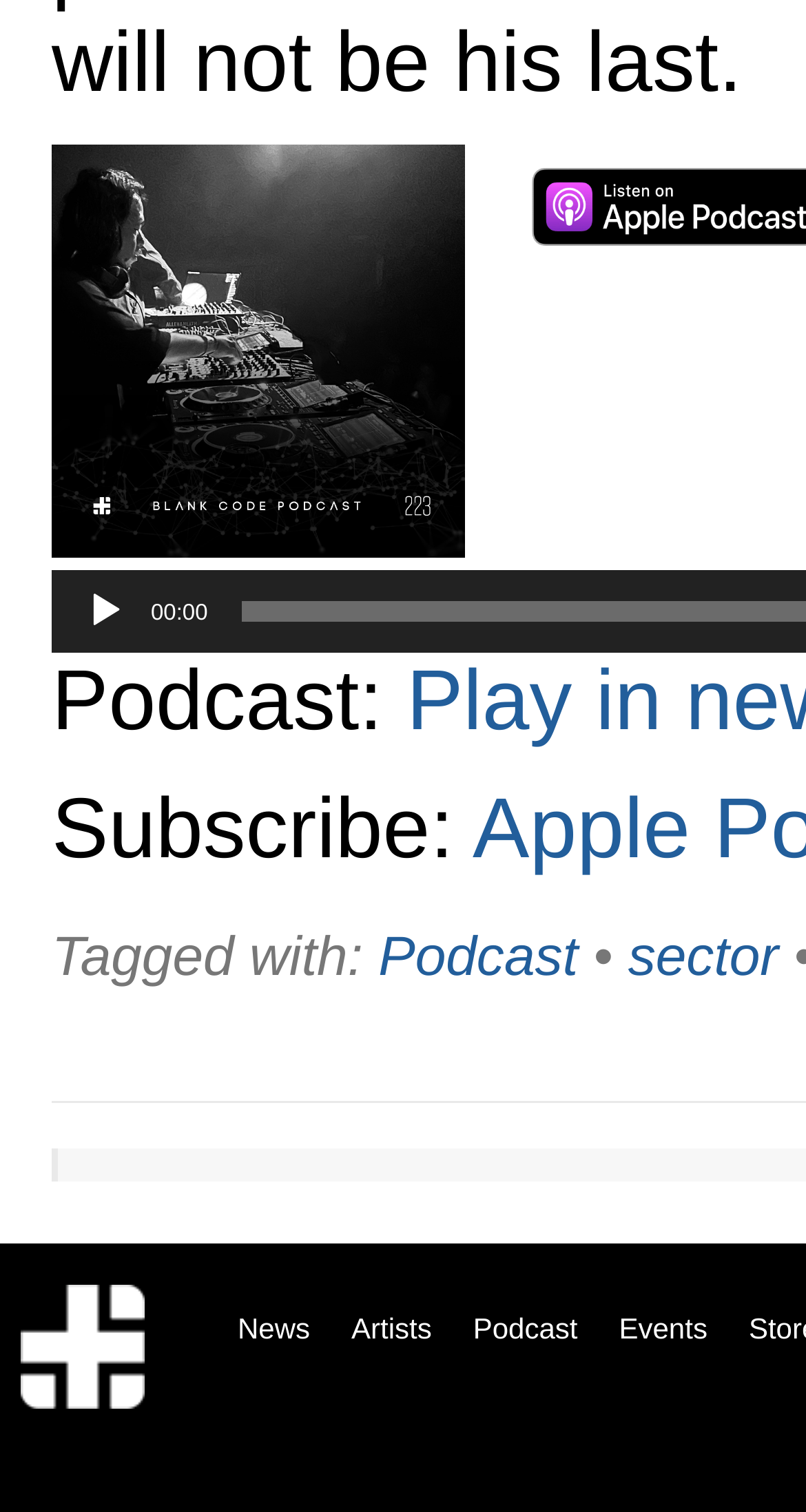Please give a concise answer to this question using a single word or phrase: 
What is the purpose of the timer?

To display the audio duration